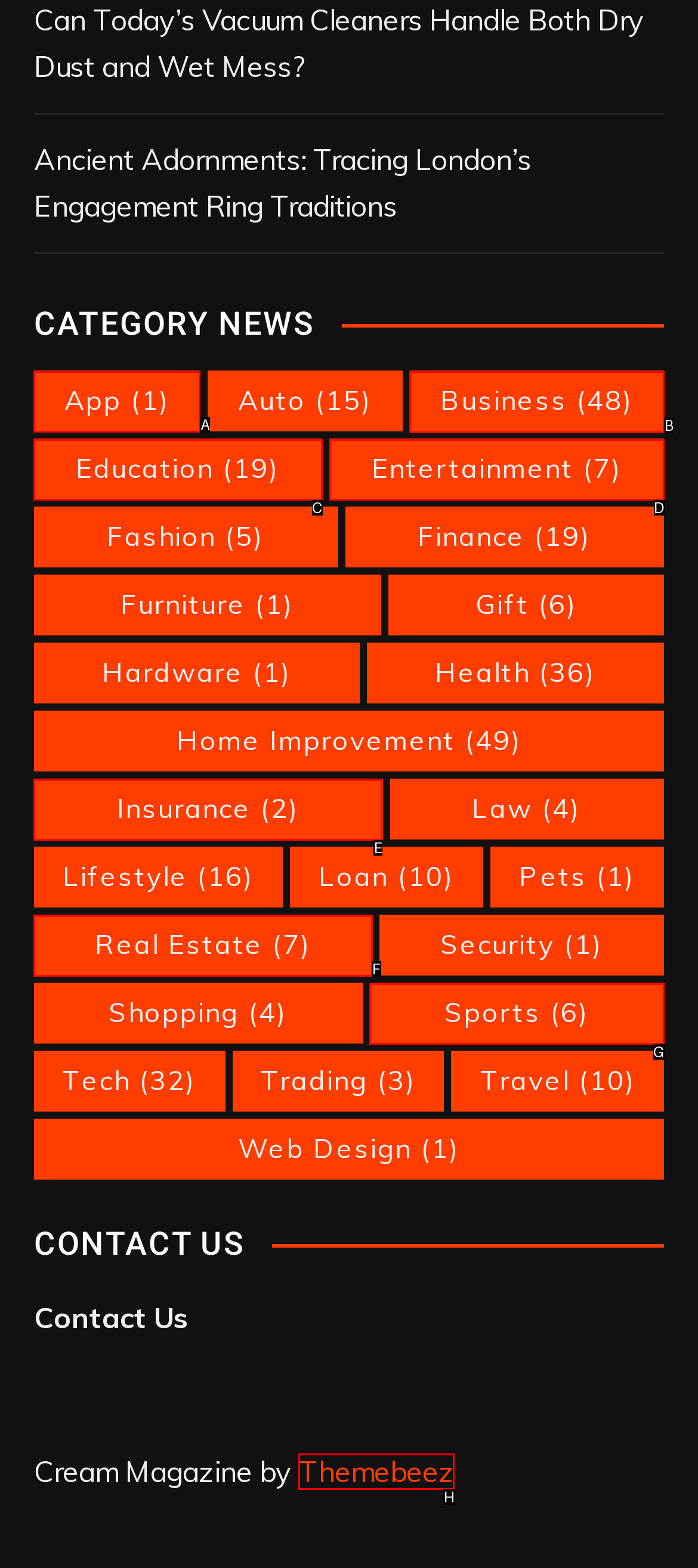Identify the HTML element to select in order to accomplish the following task: Explore Business news
Reply with the letter of the chosen option from the given choices directly.

B